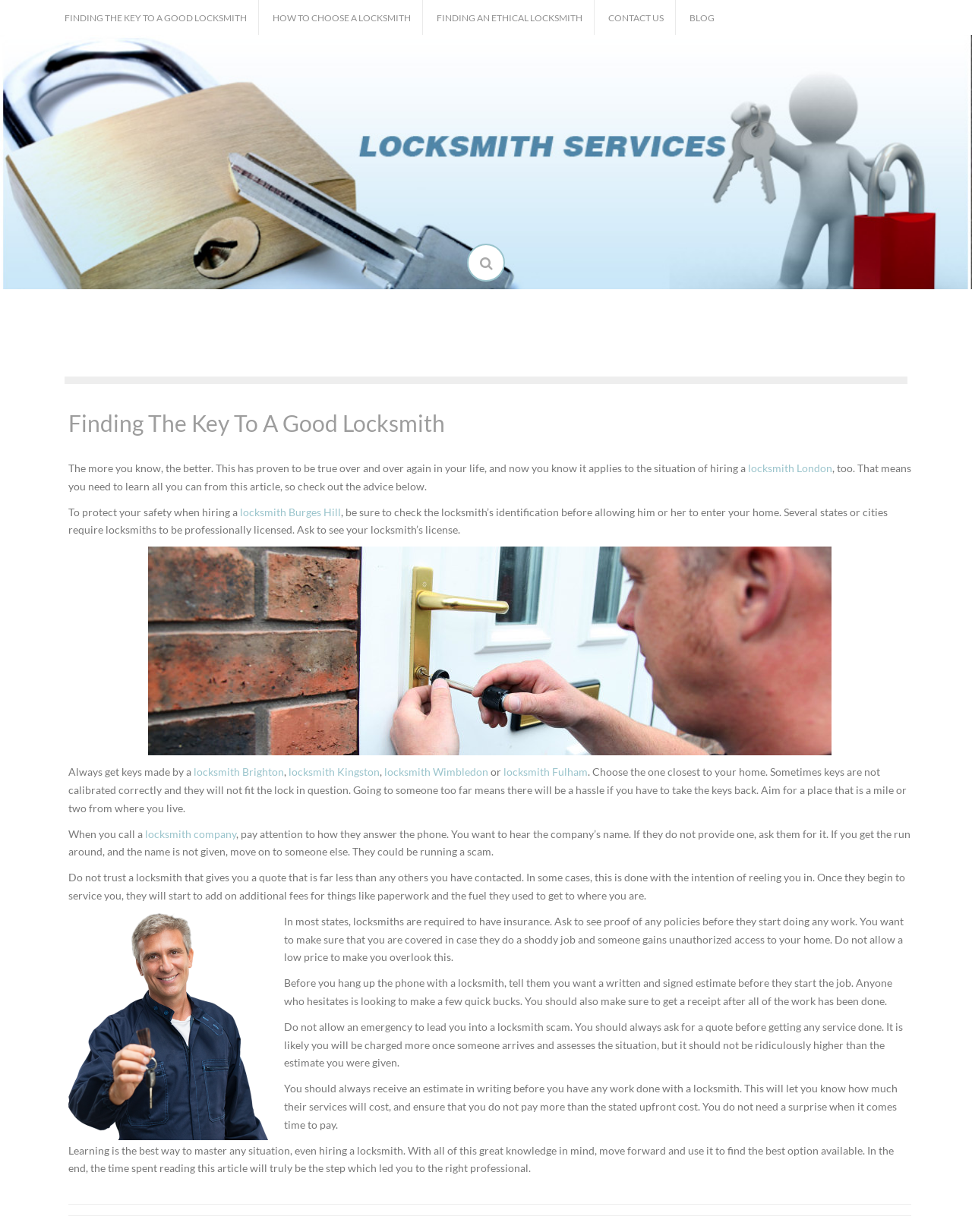Provide a short answer using a single word or phrase for the following question: 
What is the recommended distance to a locksmith's location?

A mile or two